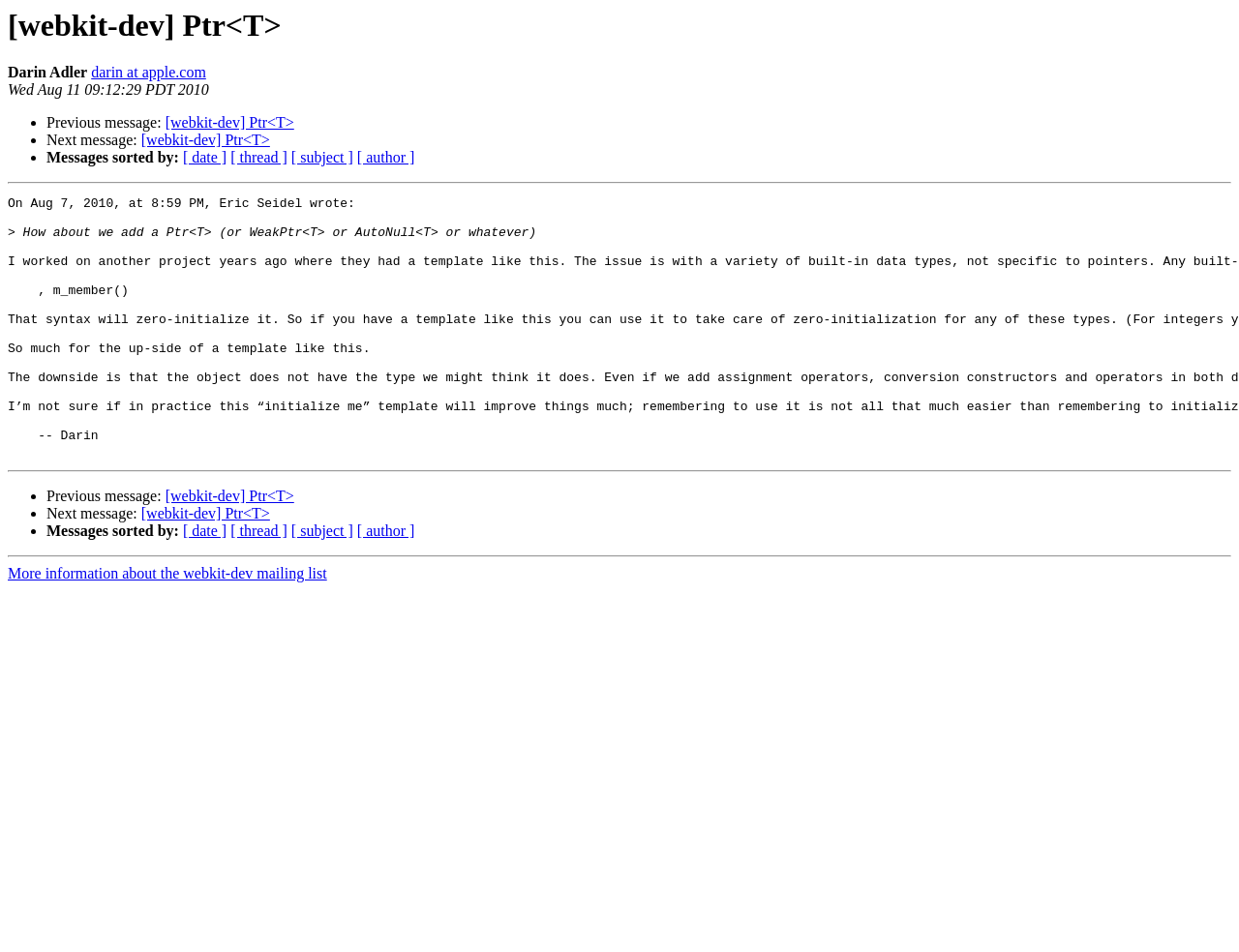Who is the author of the message?
Answer with a single word or short phrase according to what you see in the image.

Darin Adler